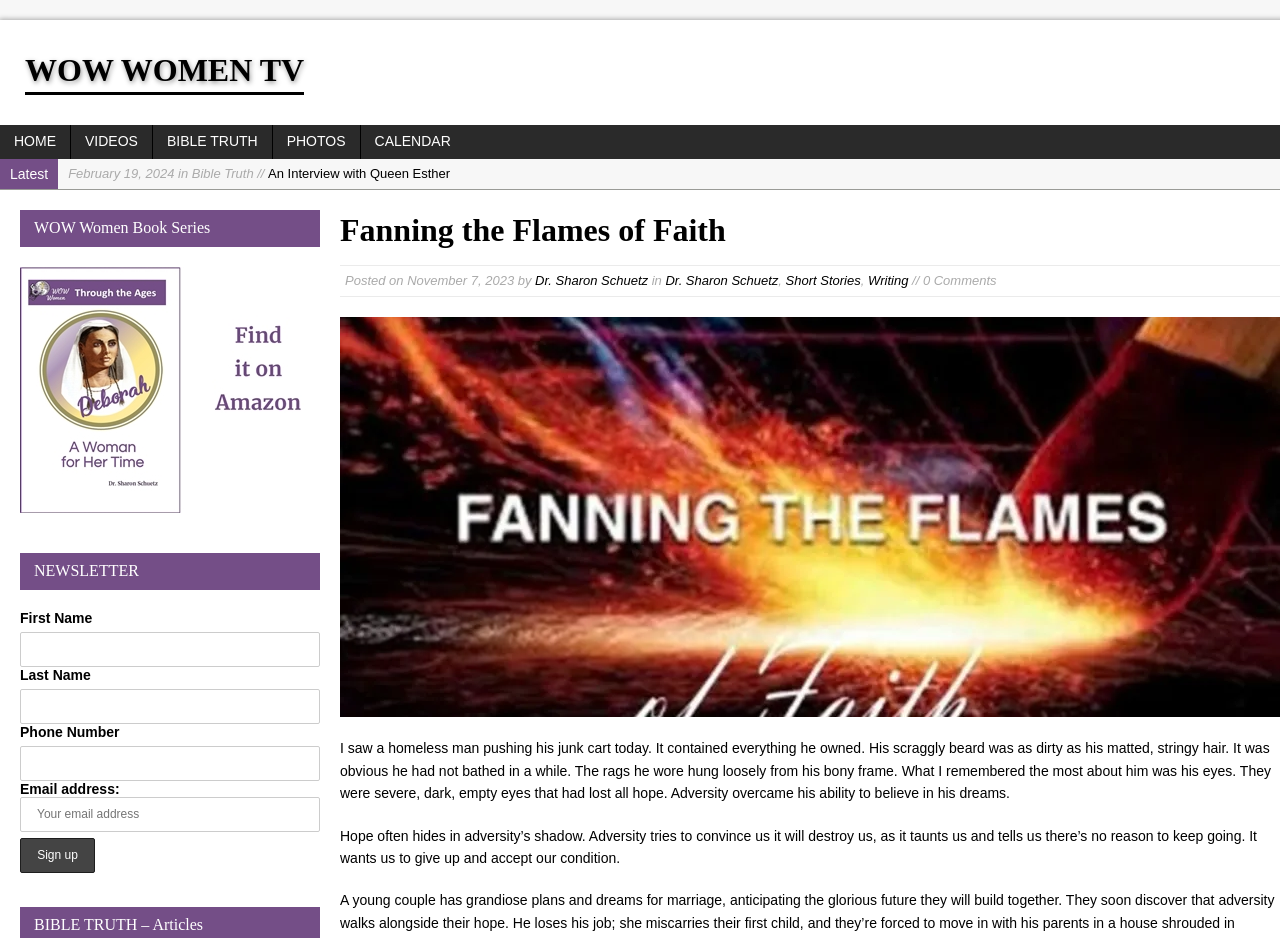Determine the bounding box coordinates for the element that should be clicked to follow this instruction: "Click on the 'HOME' link". The coordinates should be given as four float numbers between 0 and 1, in the format [left, top, right, bottom].

[0.0, 0.133, 0.055, 0.169]